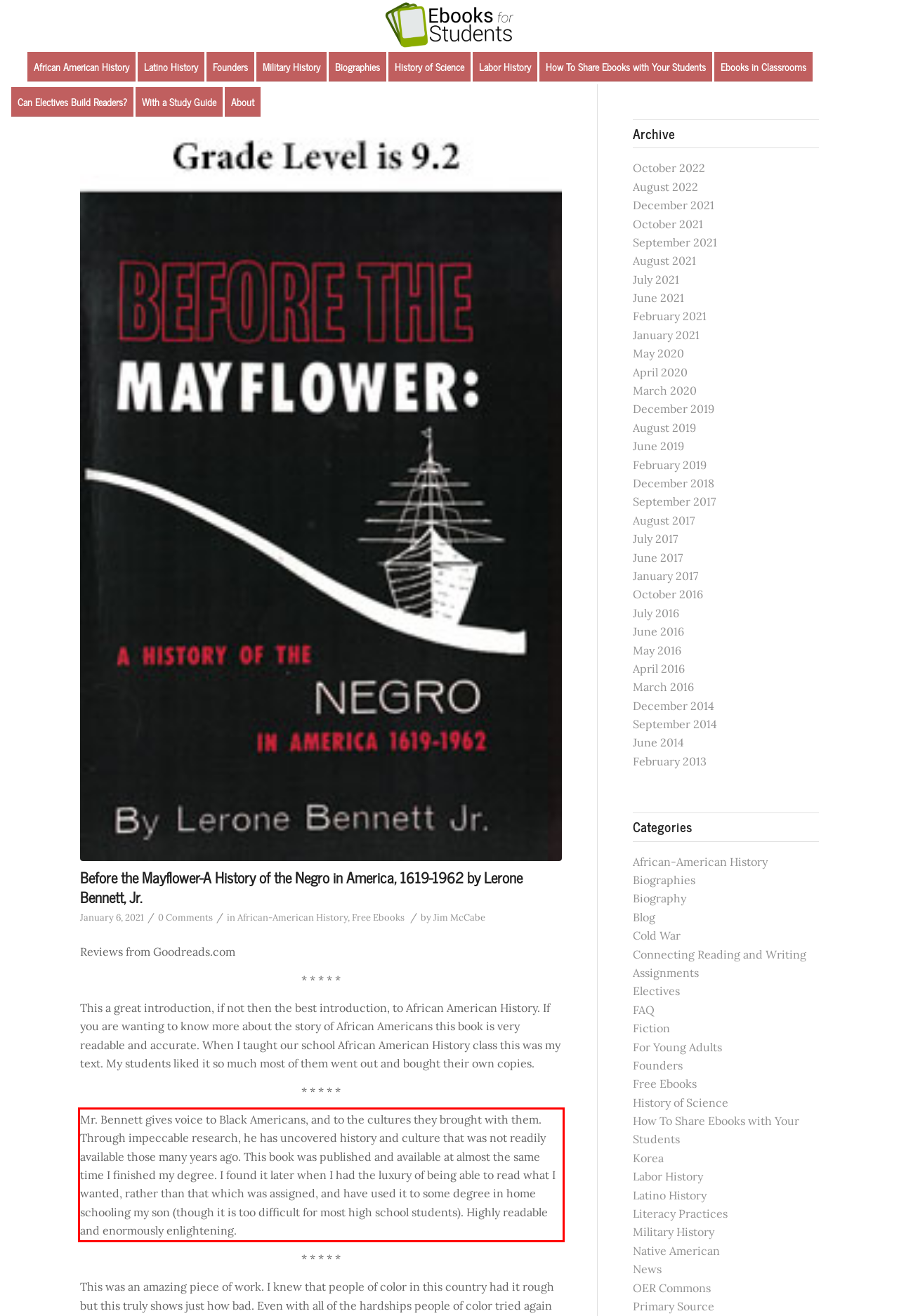Given a screenshot of a webpage with a red bounding box, please identify and retrieve the text inside the red rectangle.

Mr. Bennett gives voice to Black Americans, and to the cultures they brought with them. Through impeccable research, he has uncovered history and culture that was not readily available those many years ago. This book was published and available at almost the same time I finished my degree. I found it later when I had the luxury of being able to read what I wanted, rather than that which was assigned, and have used it to some degree in home schooling my son (though it is too difficult for most high school students). Highly readable and enormously enlightening.